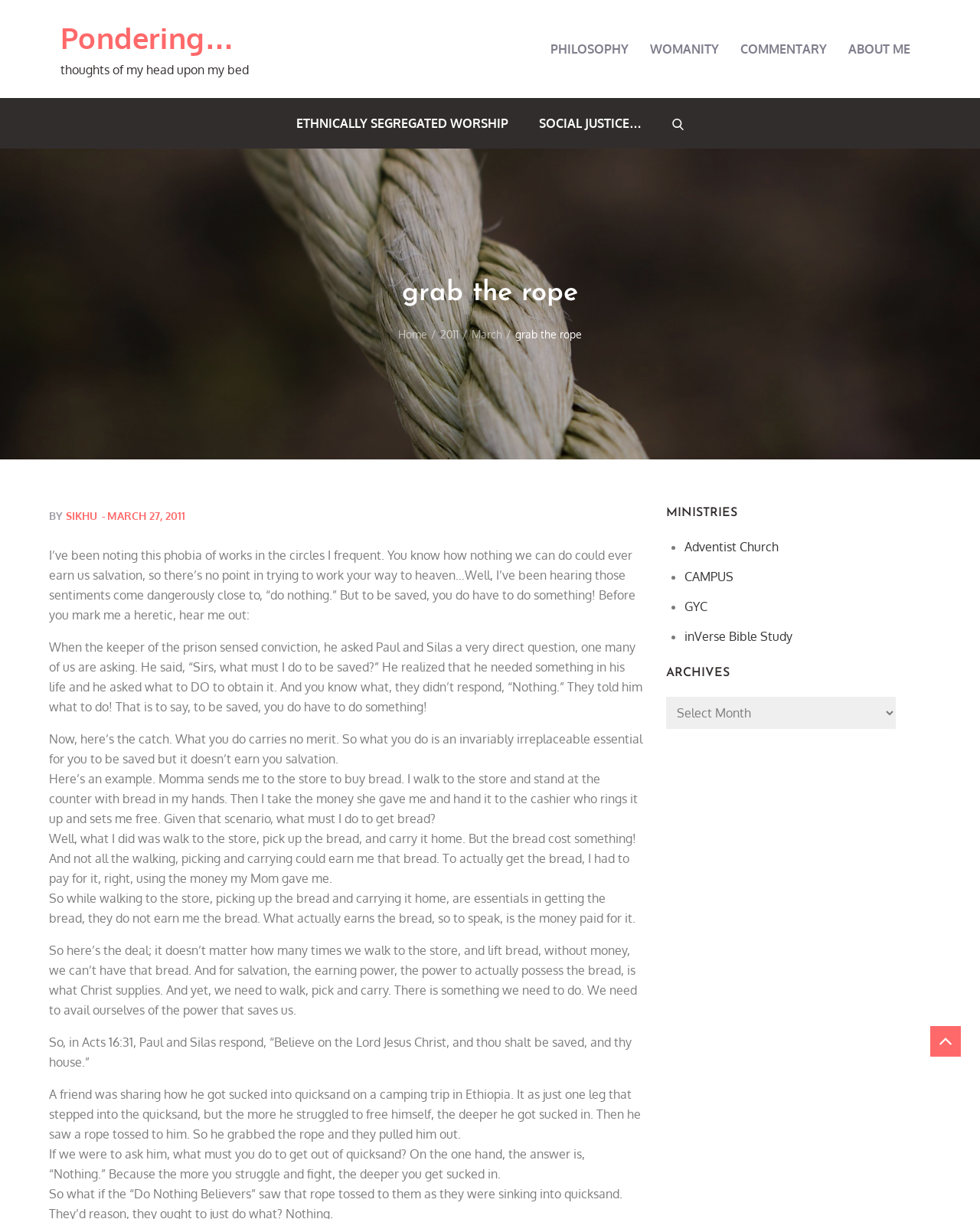What is the theme of the article?
Answer the question in as much detail as possible.

I determined the theme of the article by reading the content, which discusses the concept of salvation and how it relates to works and faith. The article uses analogies, such as the story of the keeper of the prison and the quicksand, to illustrate the idea that salvation requires action, but not earning power.